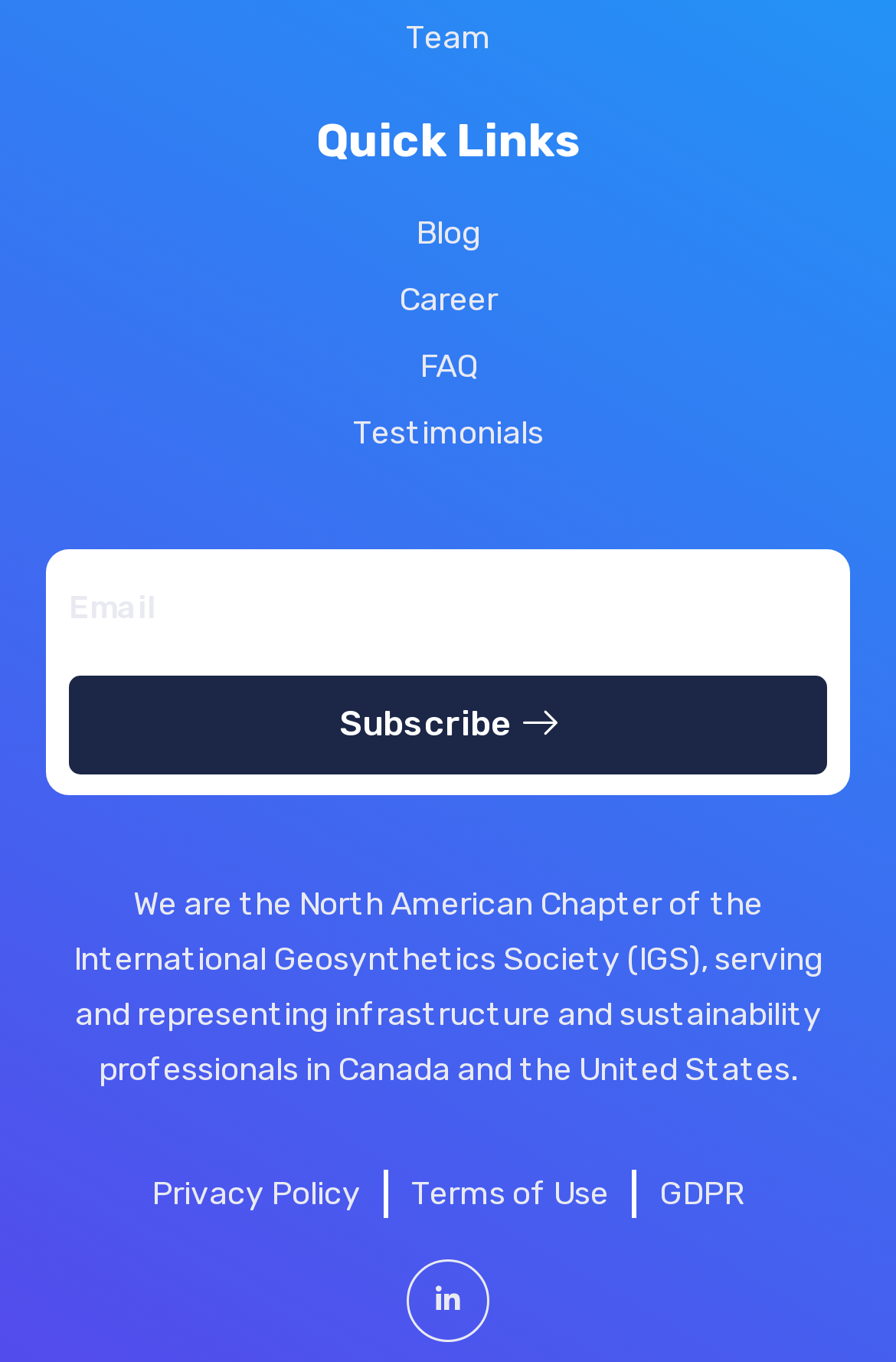Provide the bounding box coordinates, formatted as (top-left x, top-left y, bottom-right x, bottom-right y), with all values being floating point numbers between 0 and 1. Identify the bounding box of the UI element that matches the description: GET STARTED NOW!

None